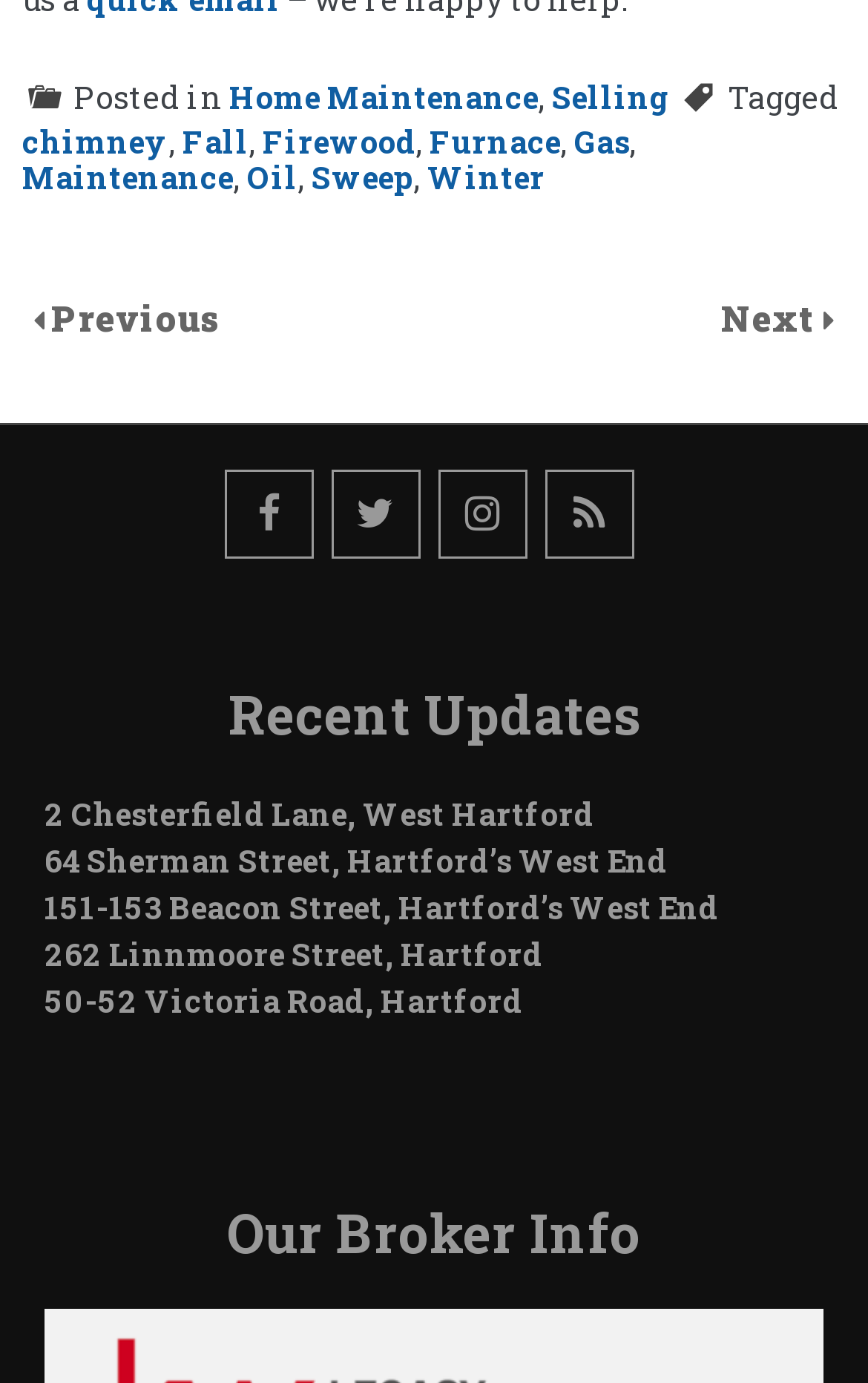How many recent updates are listed?
Based on the image, please offer an in-depth response to the question.

The section 'Recent Updates' lists five links to different updates, including '2 Chesterfield Lane, West Hartford', '64 Sherman Street, Hartford’s West End', '151-153 Beacon Street, Hartford’s West End', '262 Linnmoore Street, Hartford', and '50-52 Victoria Road, Hartford'. Counting these links, we get a total of 5 recent updates.